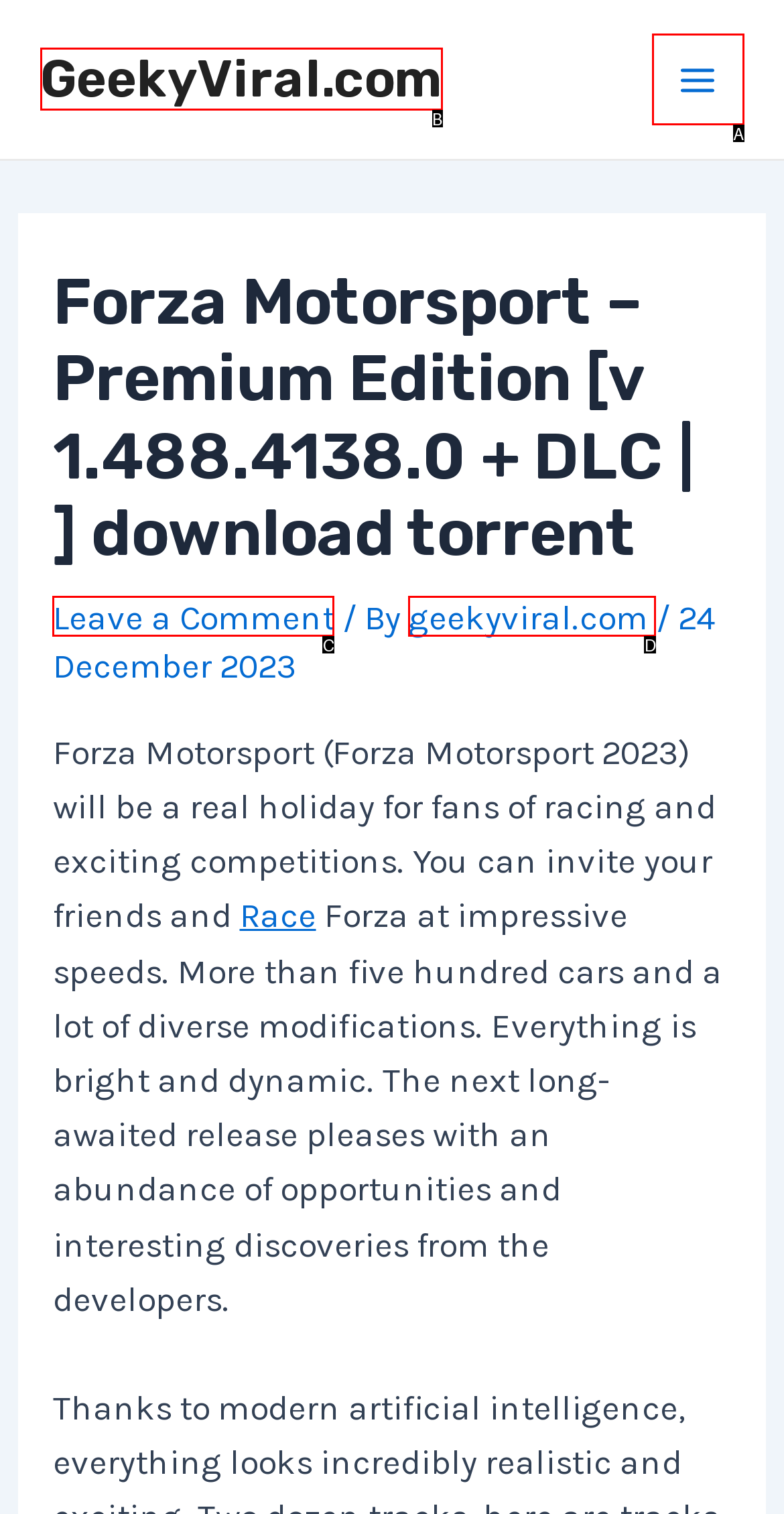Tell me which one HTML element best matches the description: Main Menu
Answer with the option's letter from the given choices directly.

A